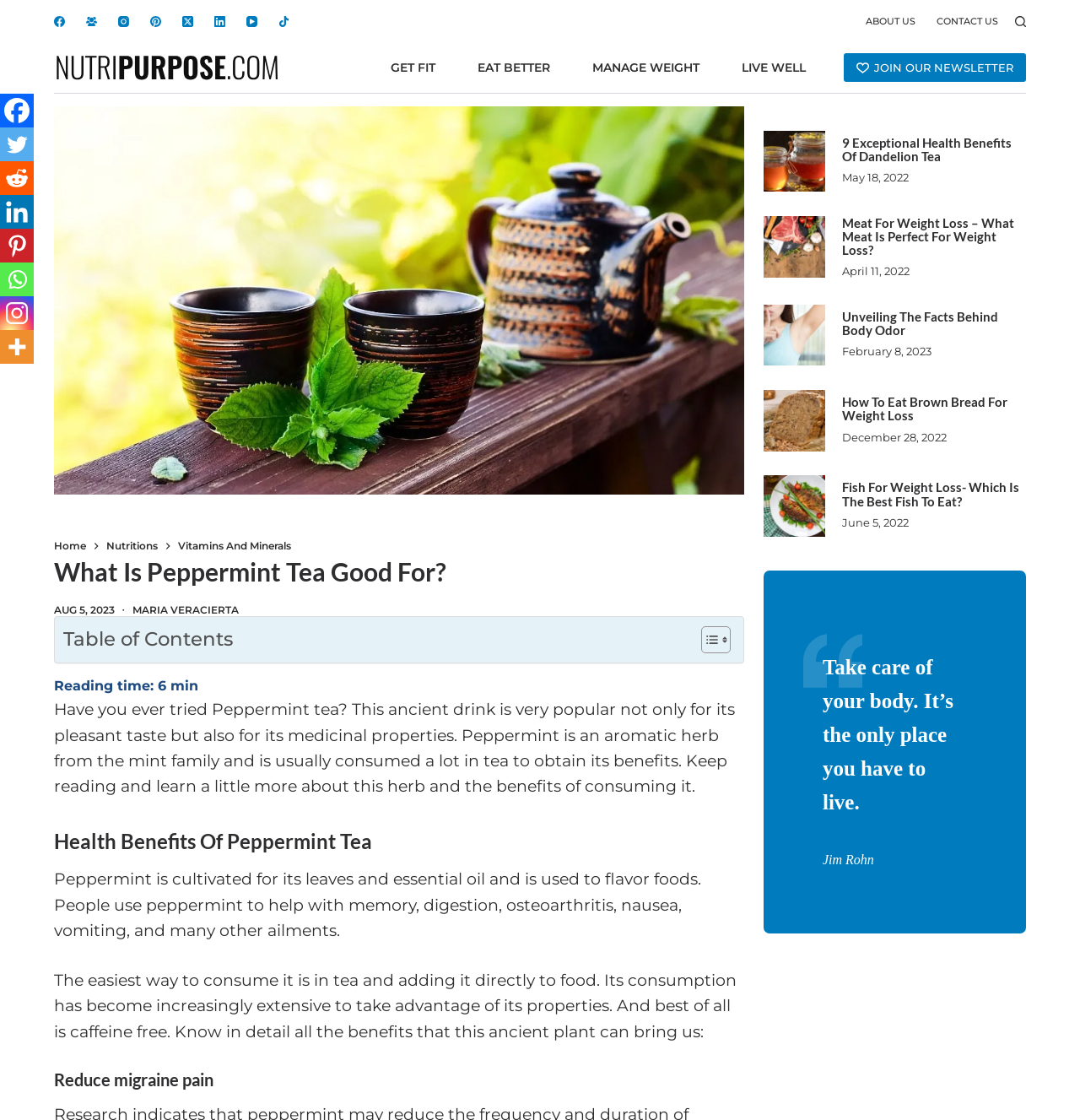Determine the bounding box coordinates of the region to click in order to accomplish the following instruction: "Read the article '9 Exceptional Health Benefits Of Dandelion Tea'". Provide the coordinates as four float numbers between 0 and 1, specifically [left, top, right, bottom].

[0.707, 0.116, 0.95, 0.171]